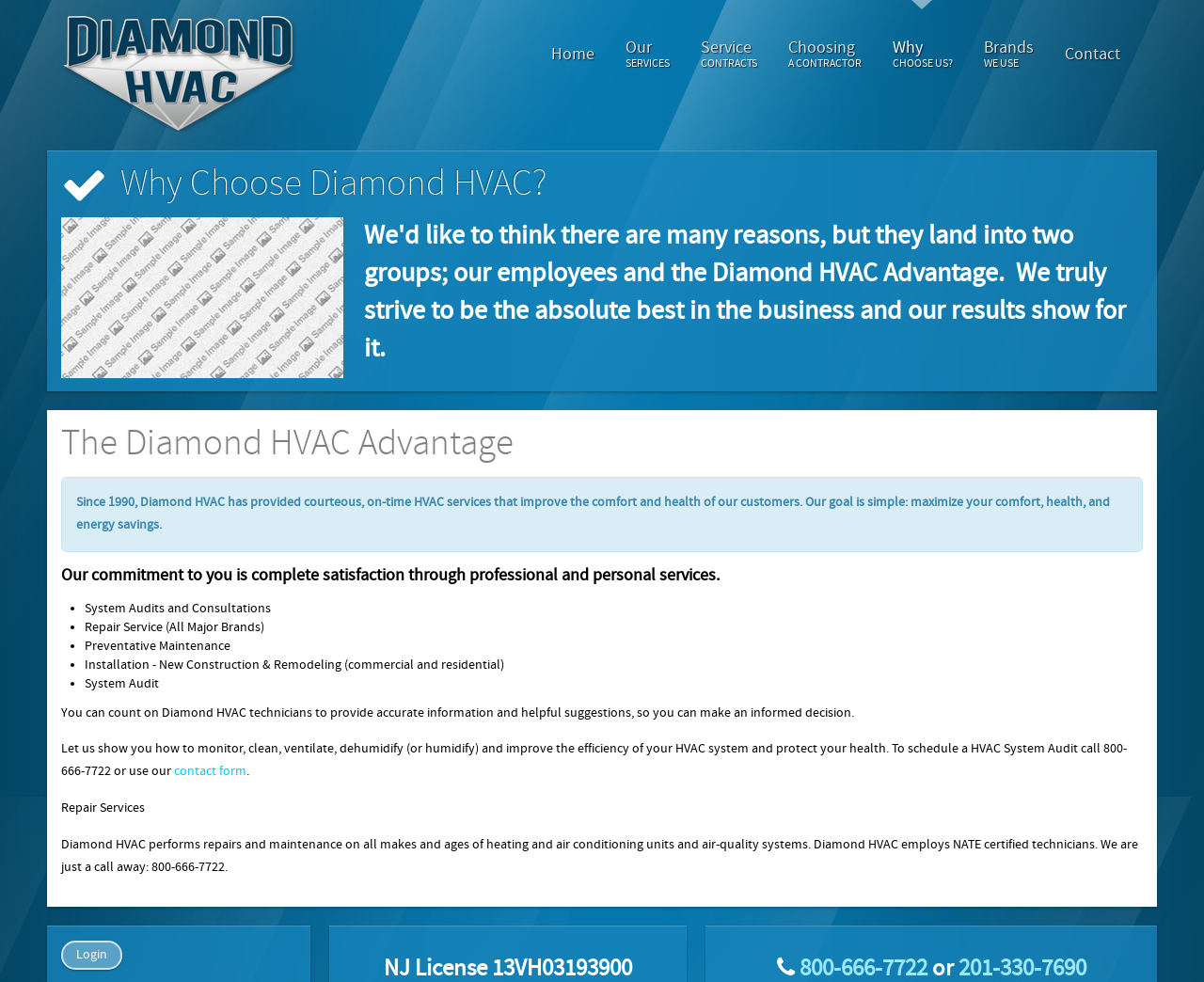Please provide the bounding box coordinates for the element that needs to be clicked to perform the following instruction: "Read about the Diamond HVAC Advantage". The coordinates should be given as four float numbers between 0 and 1, i.e., [left, top, right, bottom].

[0.051, 0.169, 0.949, 0.207]